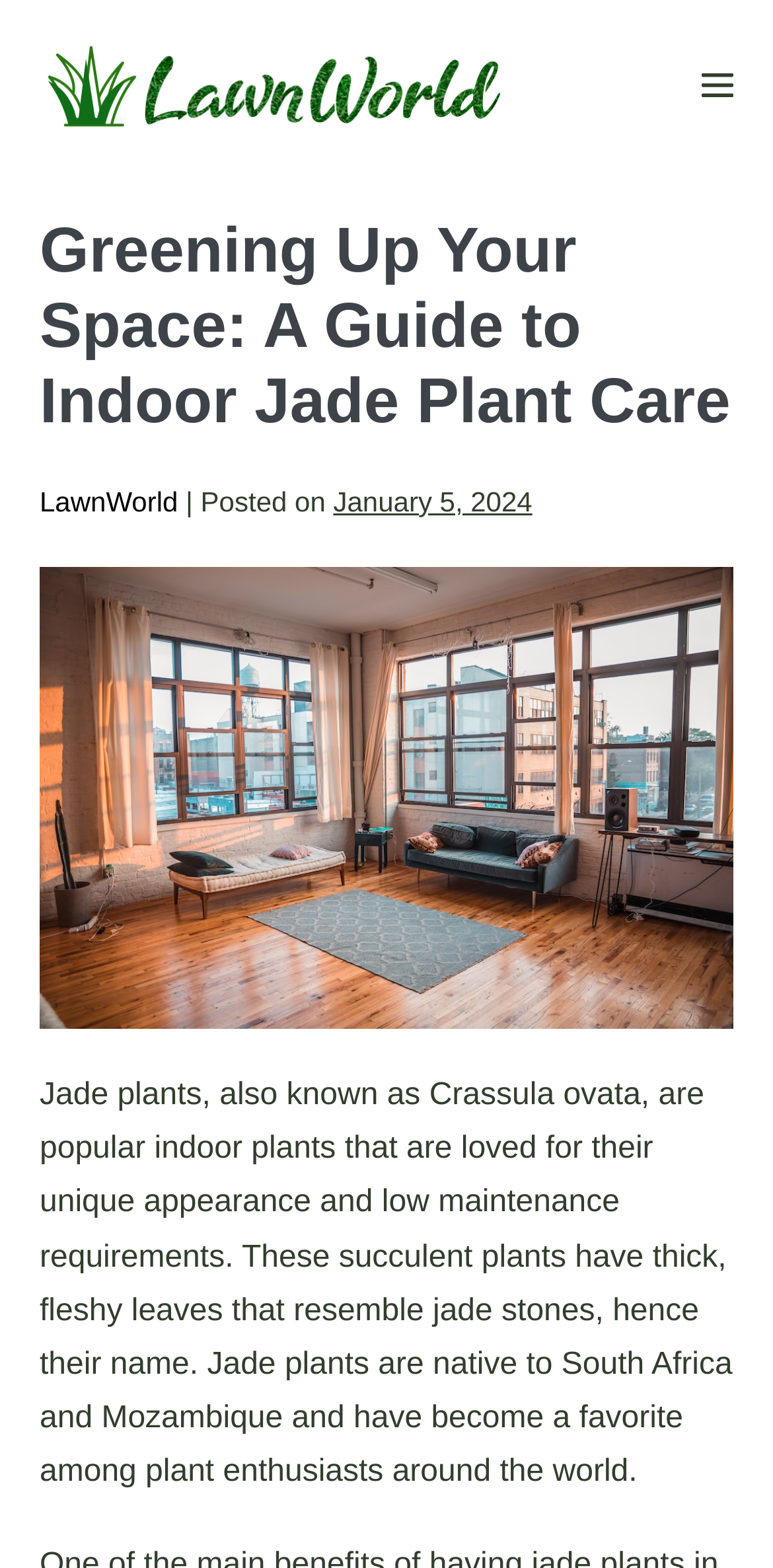Bounding box coordinates are specified in the format (top-left x, top-left y, bottom-right x, bottom-right y). All values are floating point numbers bounded between 0 and 1. Please provide the bounding box coordinate of the region this sentence describes: Menu Toggle

[0.908, 0.038, 0.949, 0.072]